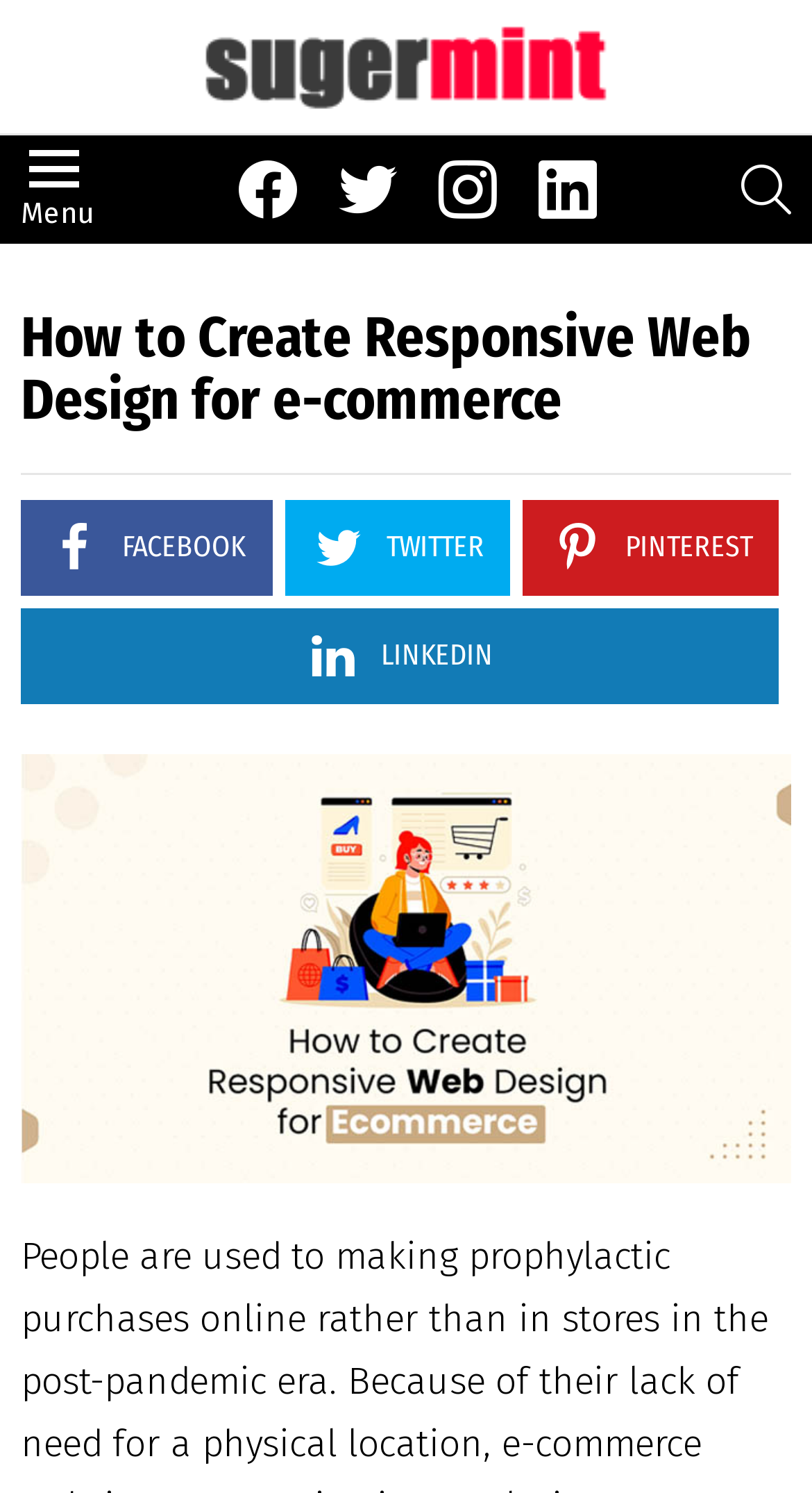Provide a one-word or short-phrase response to the question:
What is the shape of the icon next to the 'Menu' link?

UE018